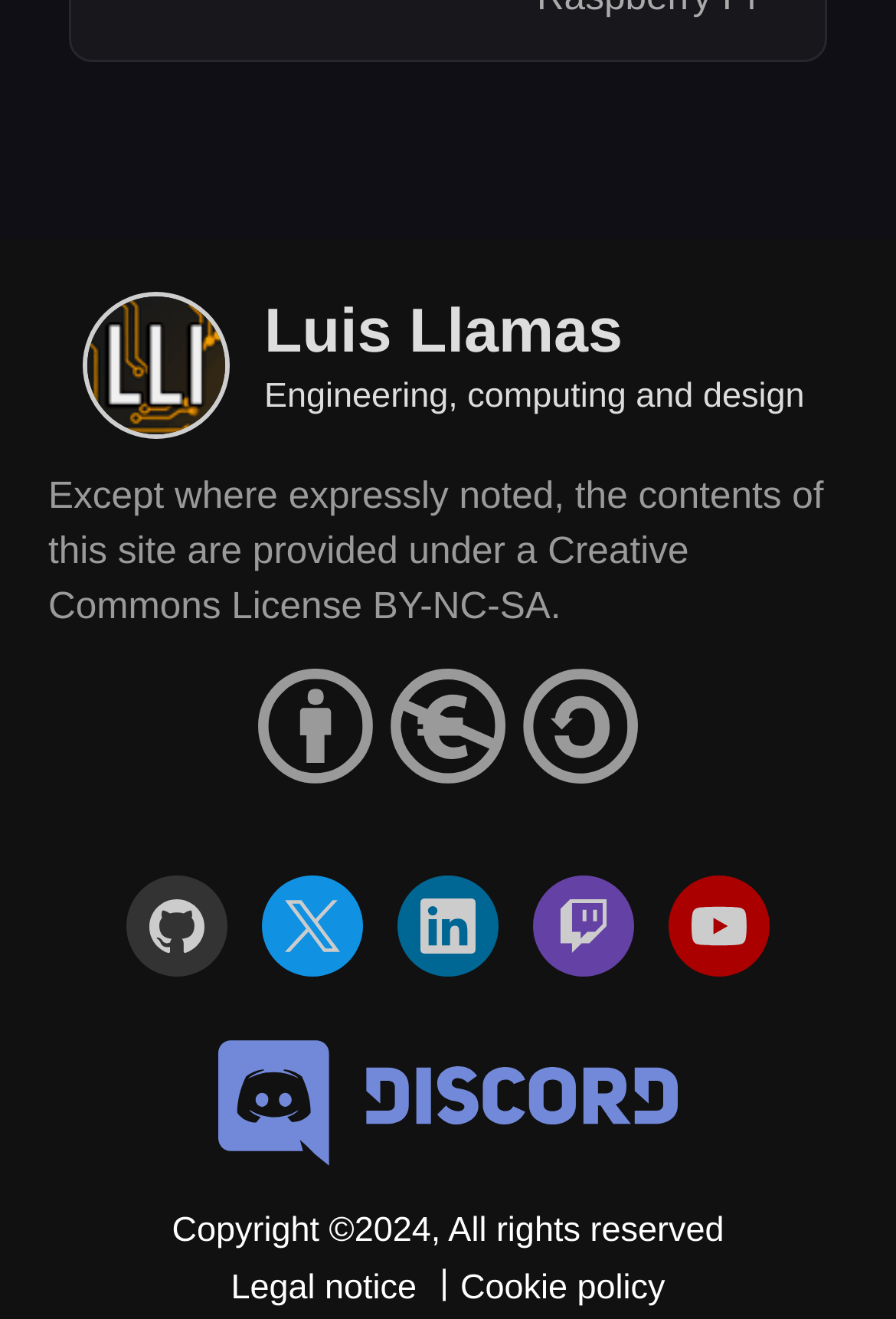Provide the bounding box coordinates, formatted as (top-left x, top-left y, bottom-right x, bottom-right y), with all values being floating point numbers between 0 and 1. Identify the bounding box of the UI element that matches the description: Cookie policy

[0.514, 0.956, 0.742, 0.986]